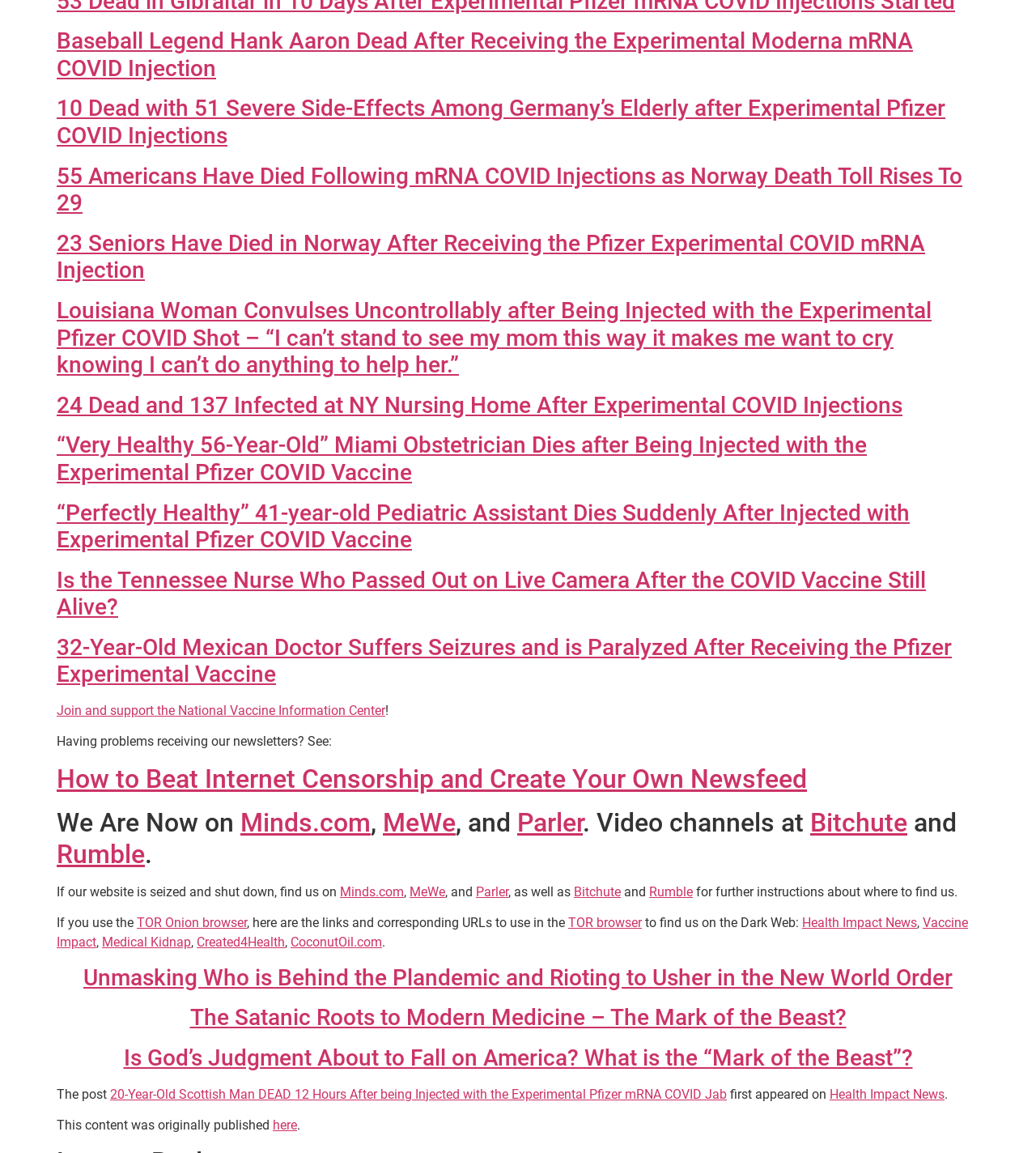Please identify the bounding box coordinates of the area that needs to be clicked to fulfill the following instruction: "Click the link to read about Baseball Legend Hank Aaron's death after receiving the Experimental Moderna mRNA COVID Injection."

[0.055, 0.024, 0.881, 0.071]